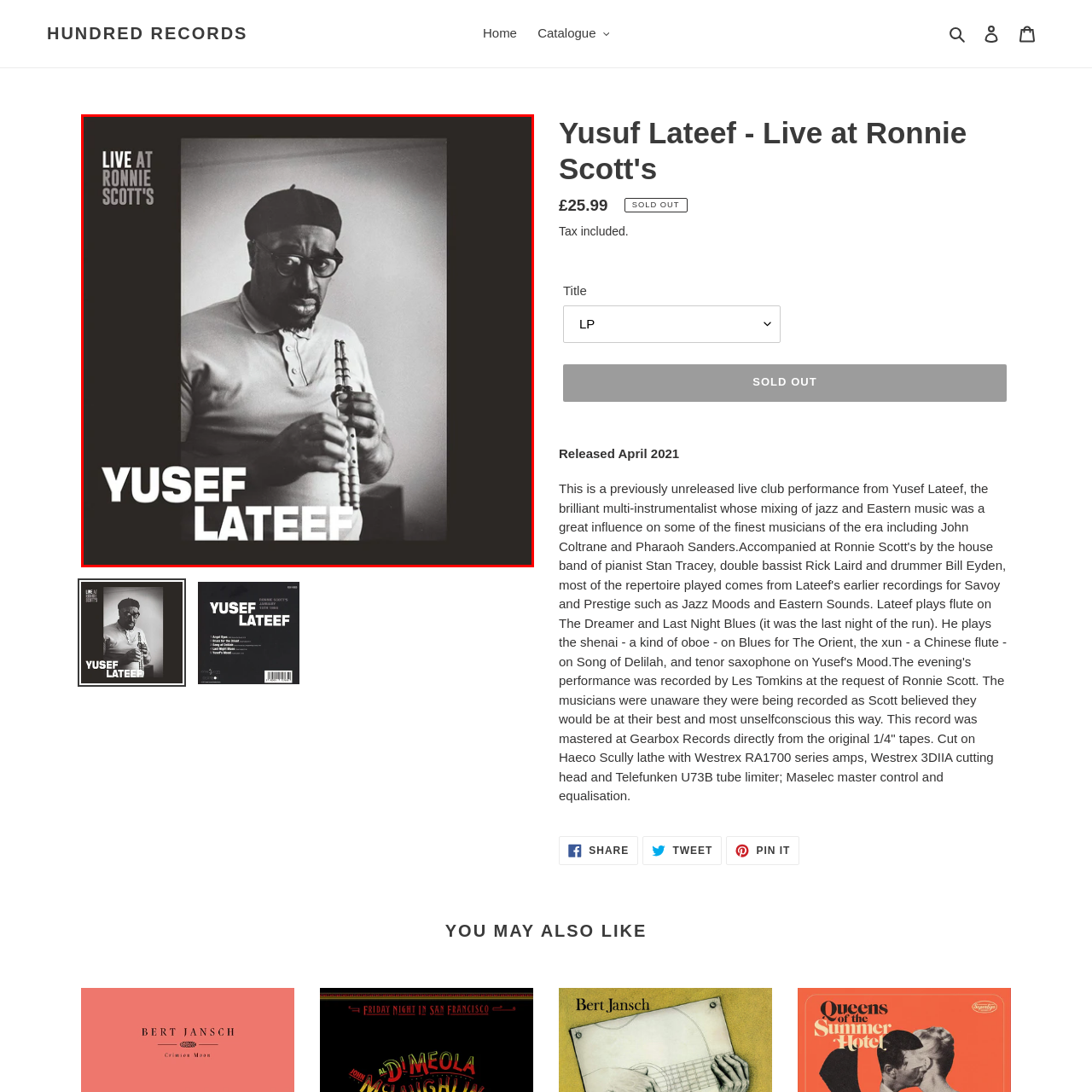What is the name of the jazz club?
Direct your attention to the image marked by the red bounding box and answer the question with a single word or phrase.

Ronnie Scott's